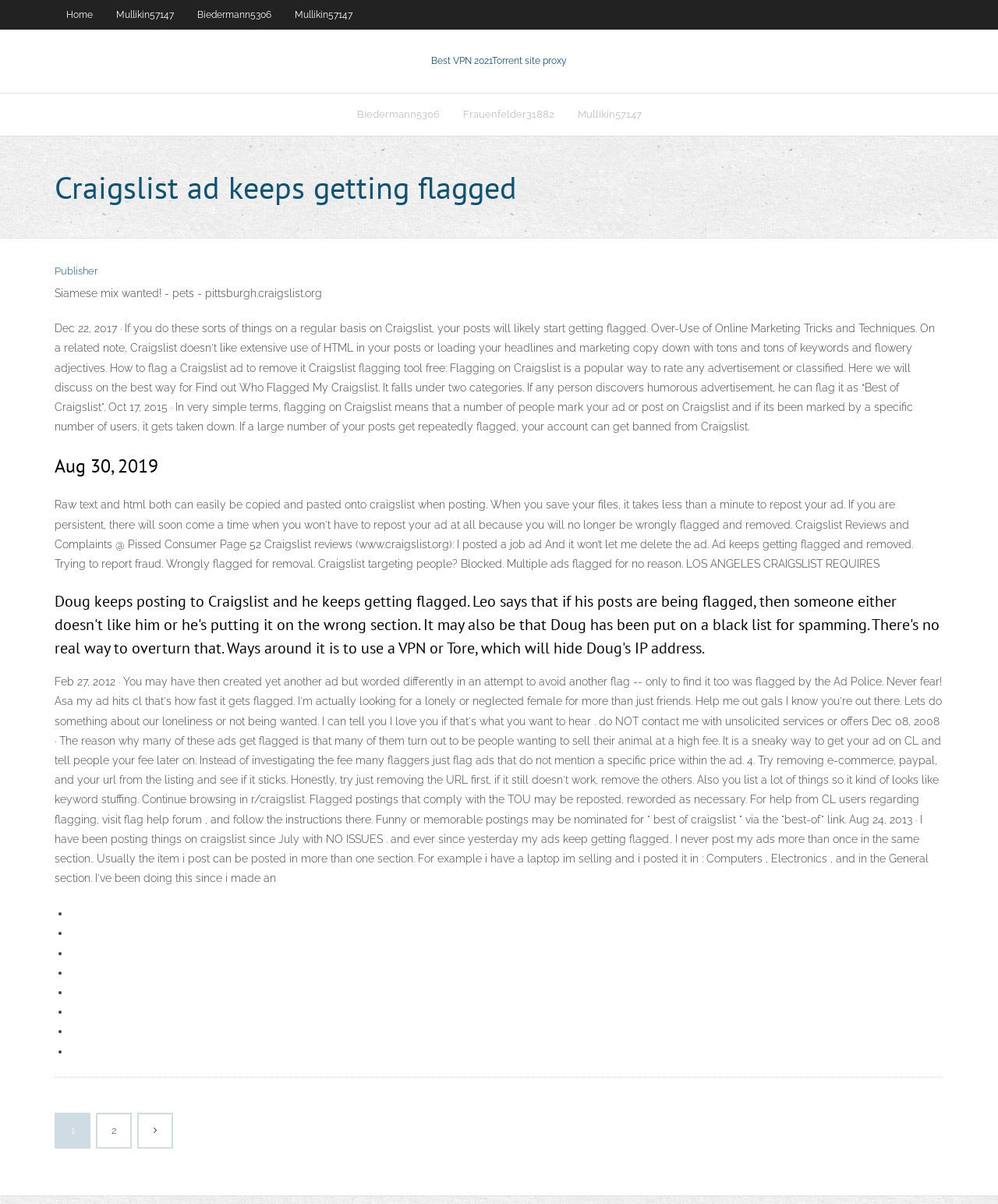From the given element description: "Publisher", find the bounding box for the UI element. Provide the coordinates as four float numbers between 0 and 1, in the order [left, top, right, bottom].

[0.055, 0.22, 0.098, 0.23]